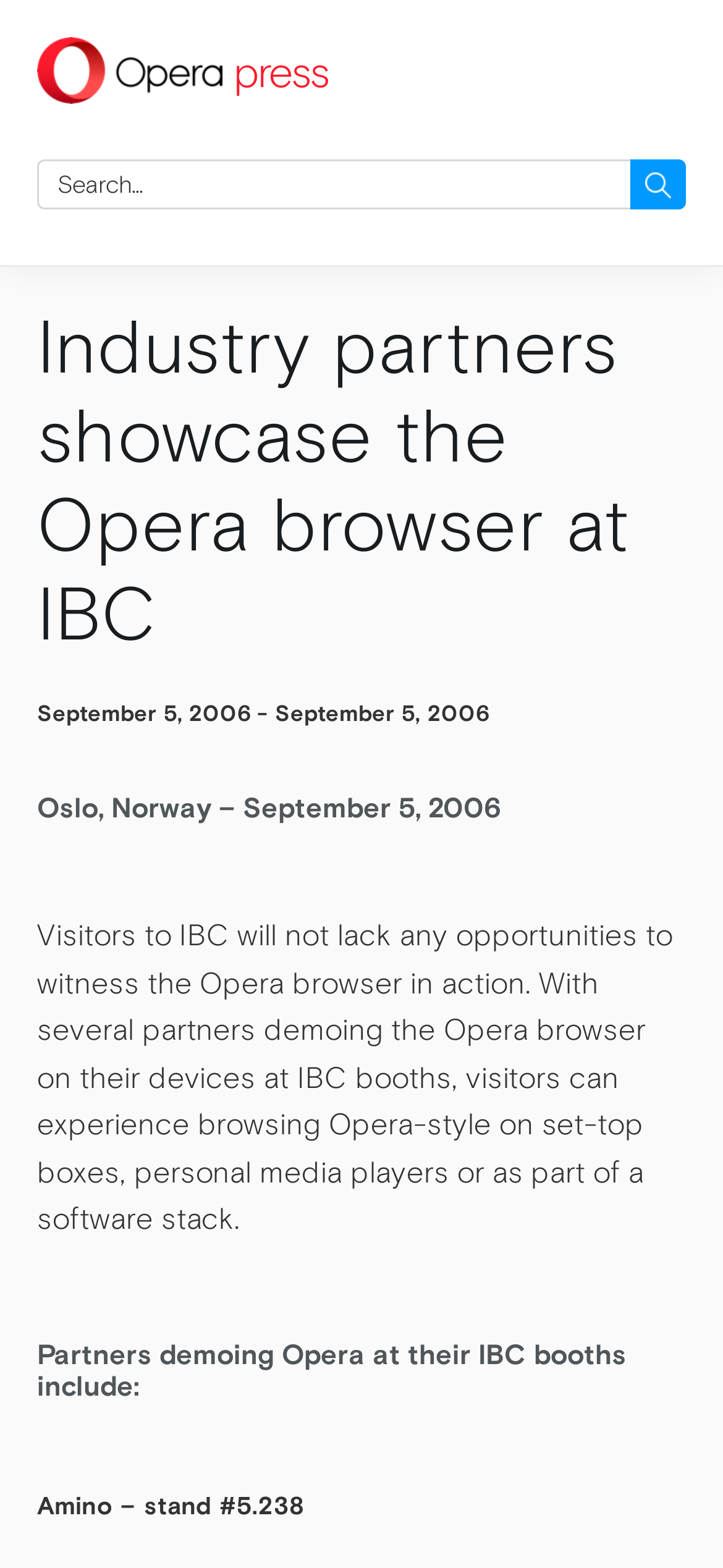Given the webpage screenshot and the description, determine the bounding box coordinates (top-left x, top-left y, bottom-right x, bottom-right y) that define the location of the UI element matching this description: press

[0.051, 0.037, 0.454, 0.056]